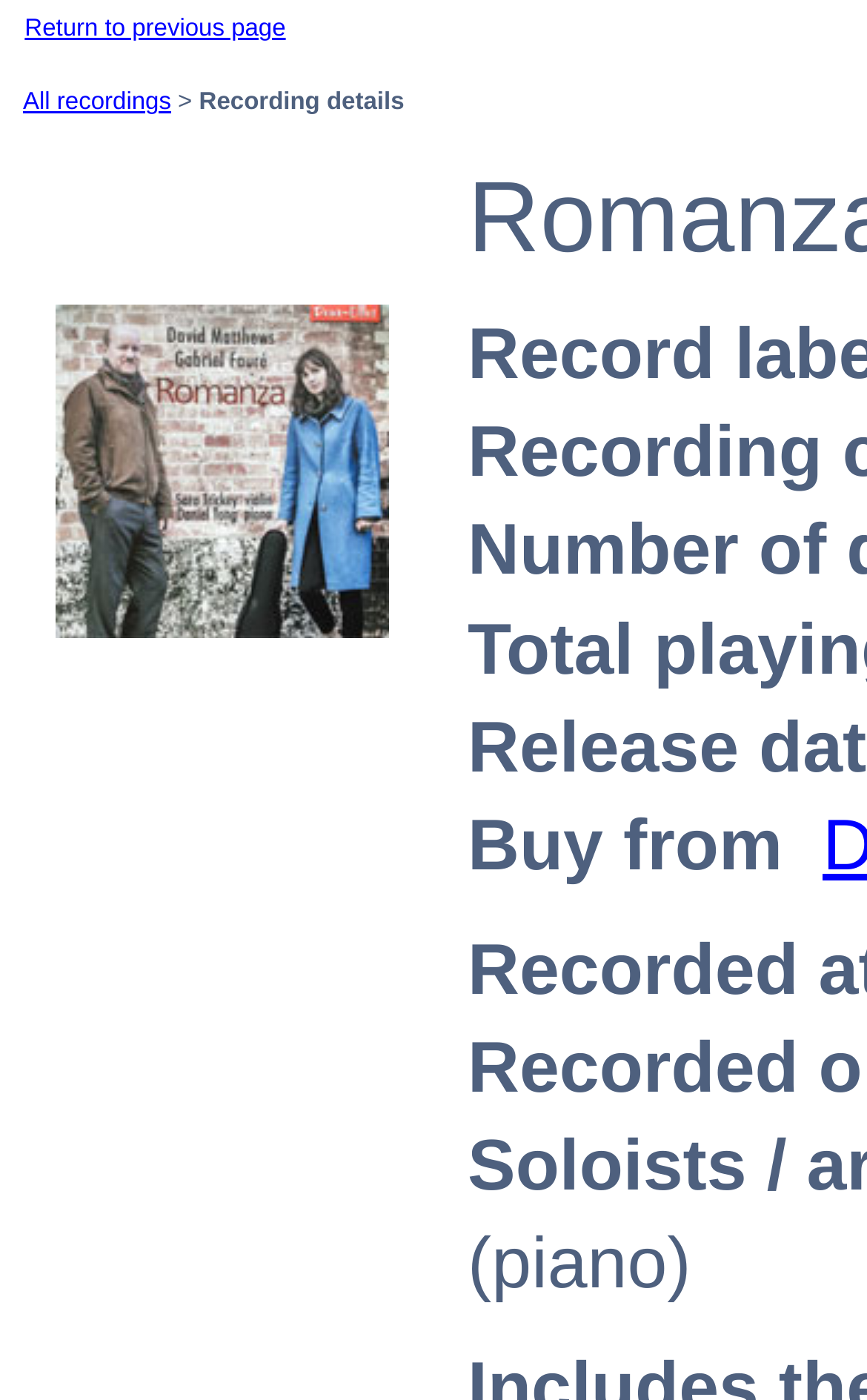Is the image on the top right above or below the 'Return to previous page' link? Refer to the image and provide a one-word or short phrase answer.

above